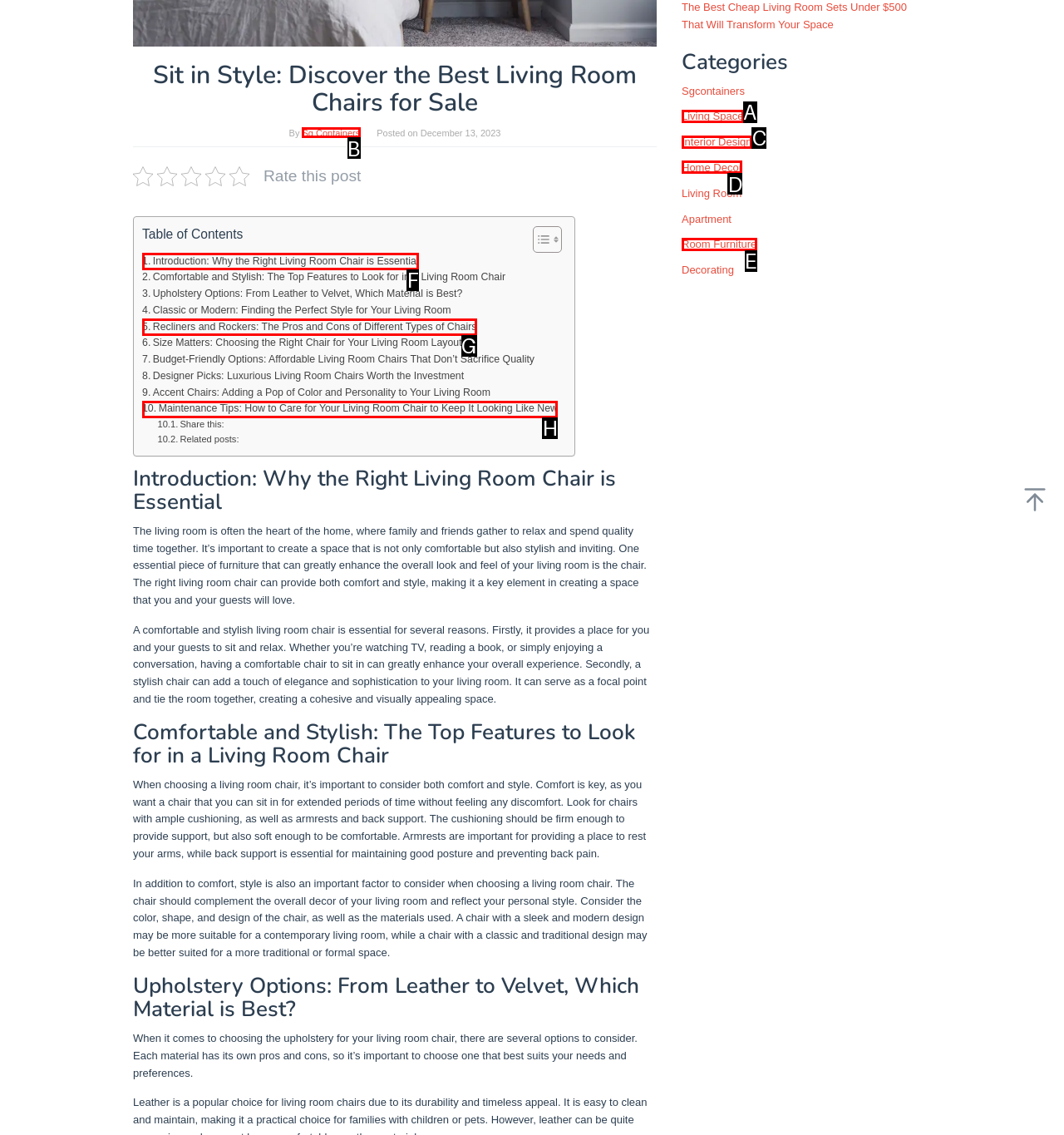Select the correct option based on the description: Sg Containers
Answer directly with the option’s letter.

B